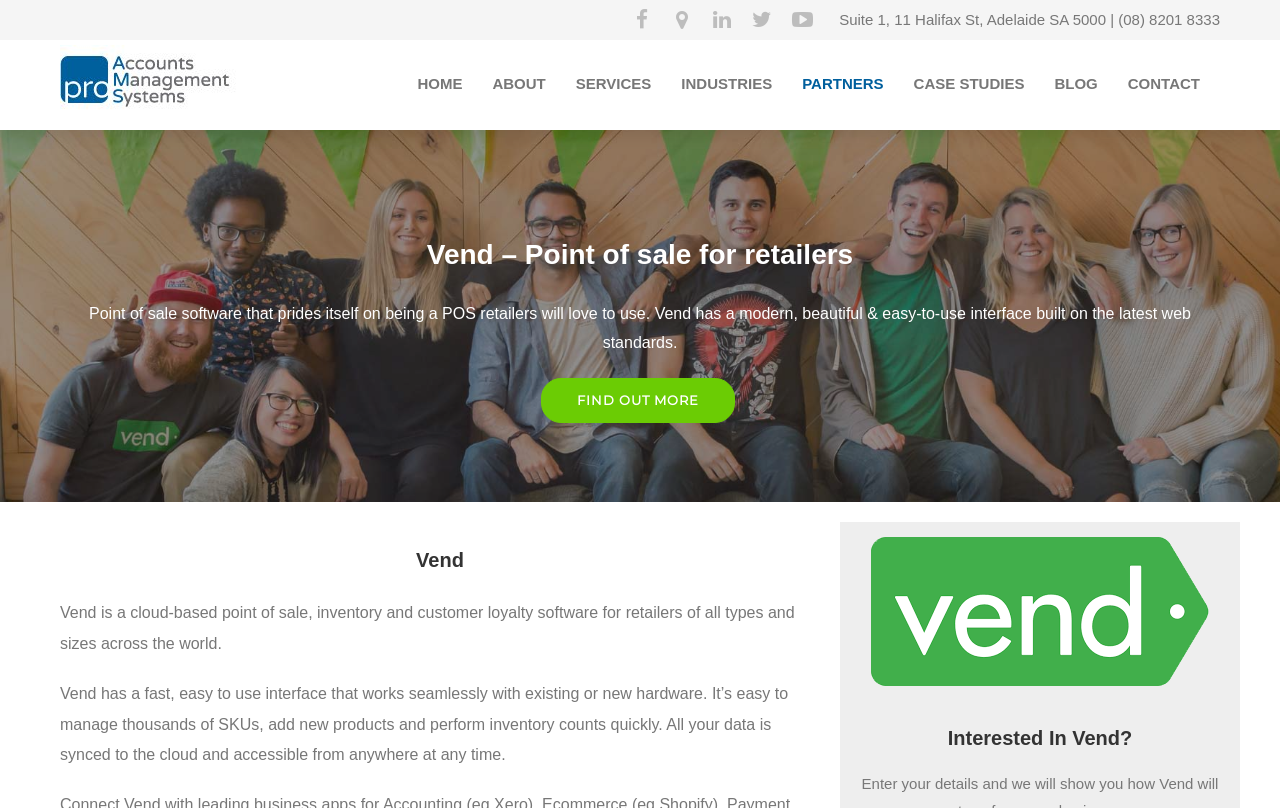Find the bounding box coordinates of the clickable area required to complete the following action: "Go to the HOME page".

[0.314, 0.093, 0.373, 0.114]